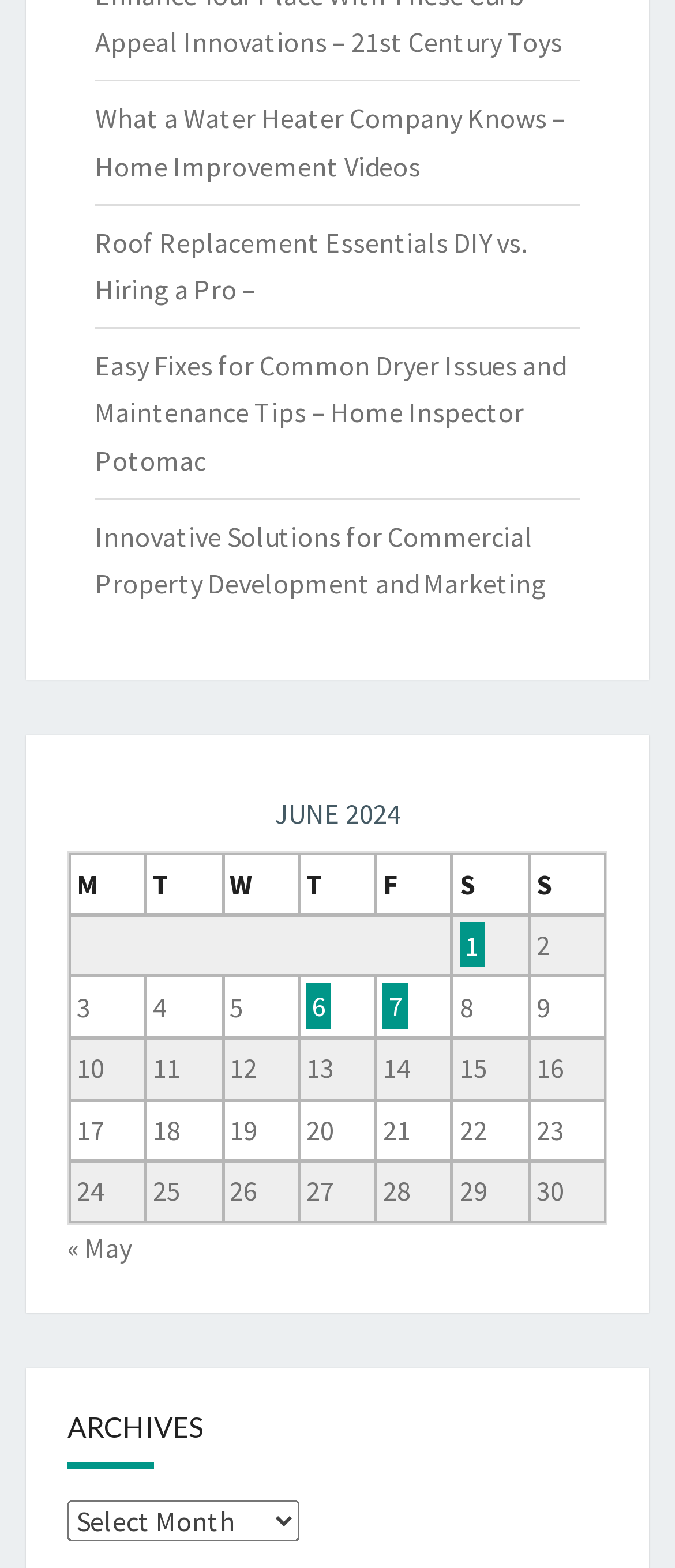With reference to the image, please provide a detailed answer to the following question: How many links are present in the first row of the table?

The first row of the table has two grid cells containing links, one with the text 'Posts published on June 1, 2024' and another with no text.